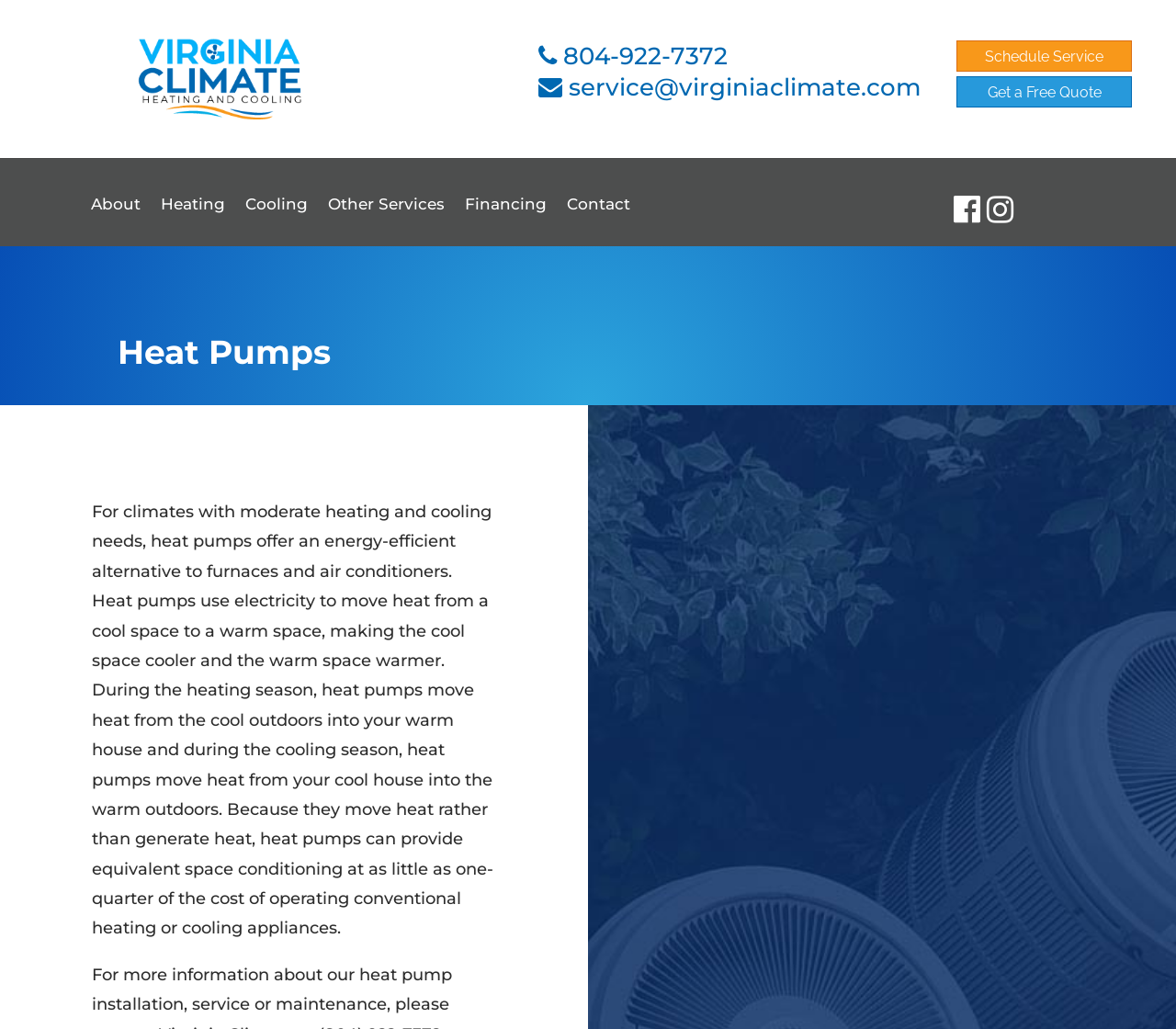Provide the bounding box for the UI element matching this description: "Schedule Service".

[0.838, 0.049, 0.938, 0.079]